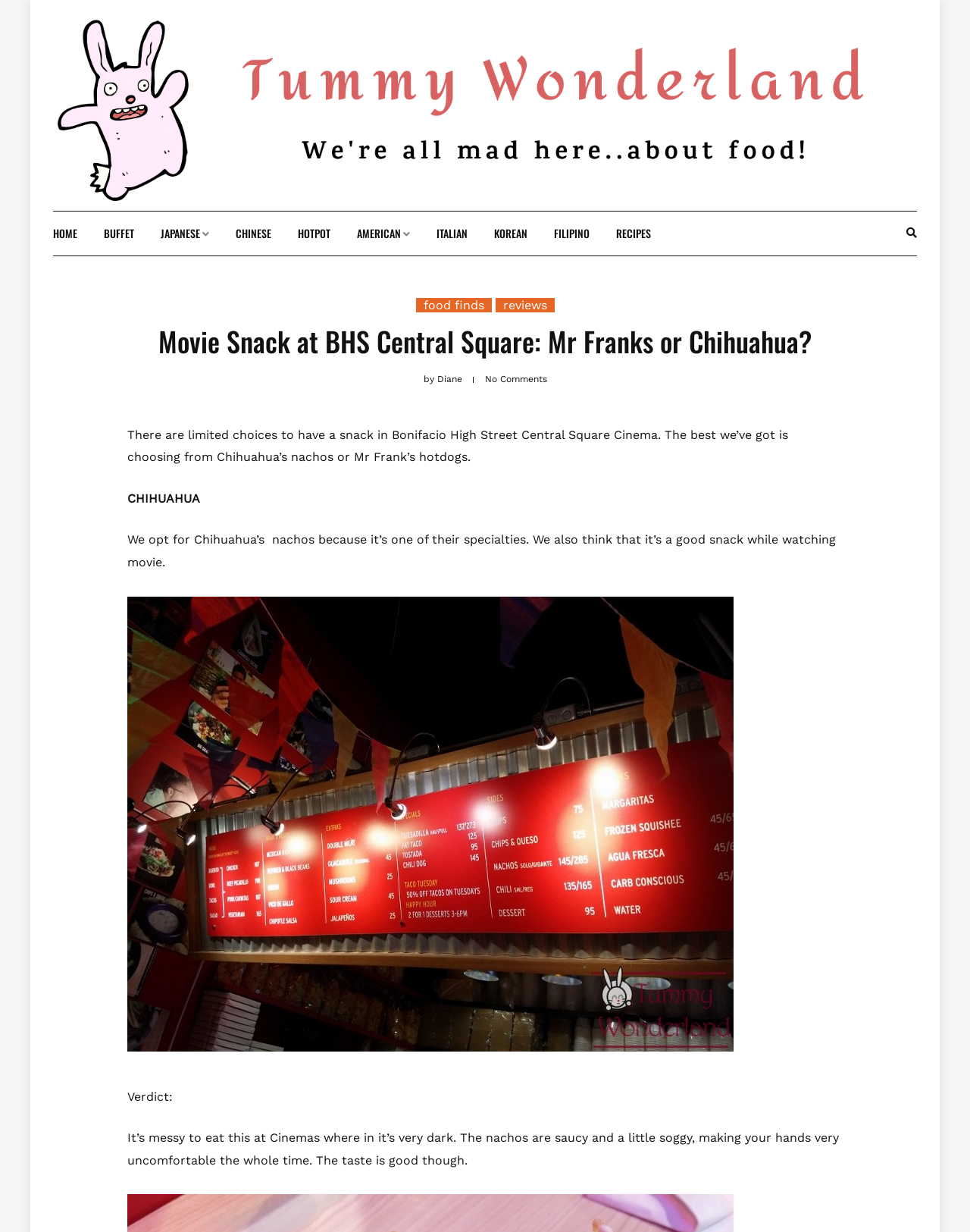Refer to the image and offer a detailed explanation in response to the question: What is the name of the cinema mentioned?

The question asks for the name of the cinema mentioned in the webpage. By reading the text, we can find the sentence 'There are limited choices to have a snack in Bonifacio High Street Central Square Cinema.' which clearly states the name of the cinema.